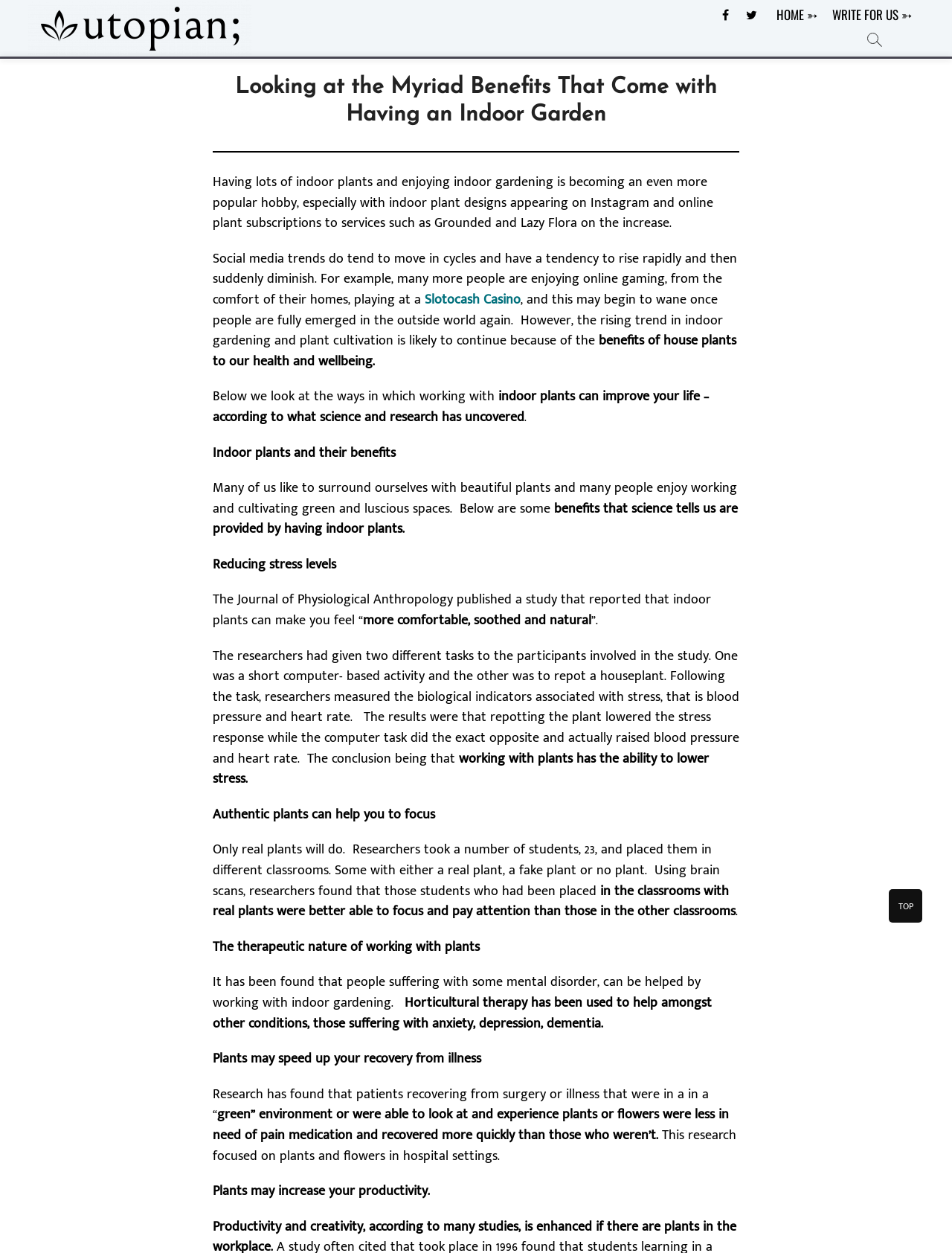Given the element description: "WRITE FOR US ➳", predict the bounding box coordinates of this UI element. The coordinates must be four float numbers between 0 and 1, given as [left, top, right, bottom].

[0.868, 0.0, 0.964, 0.024]